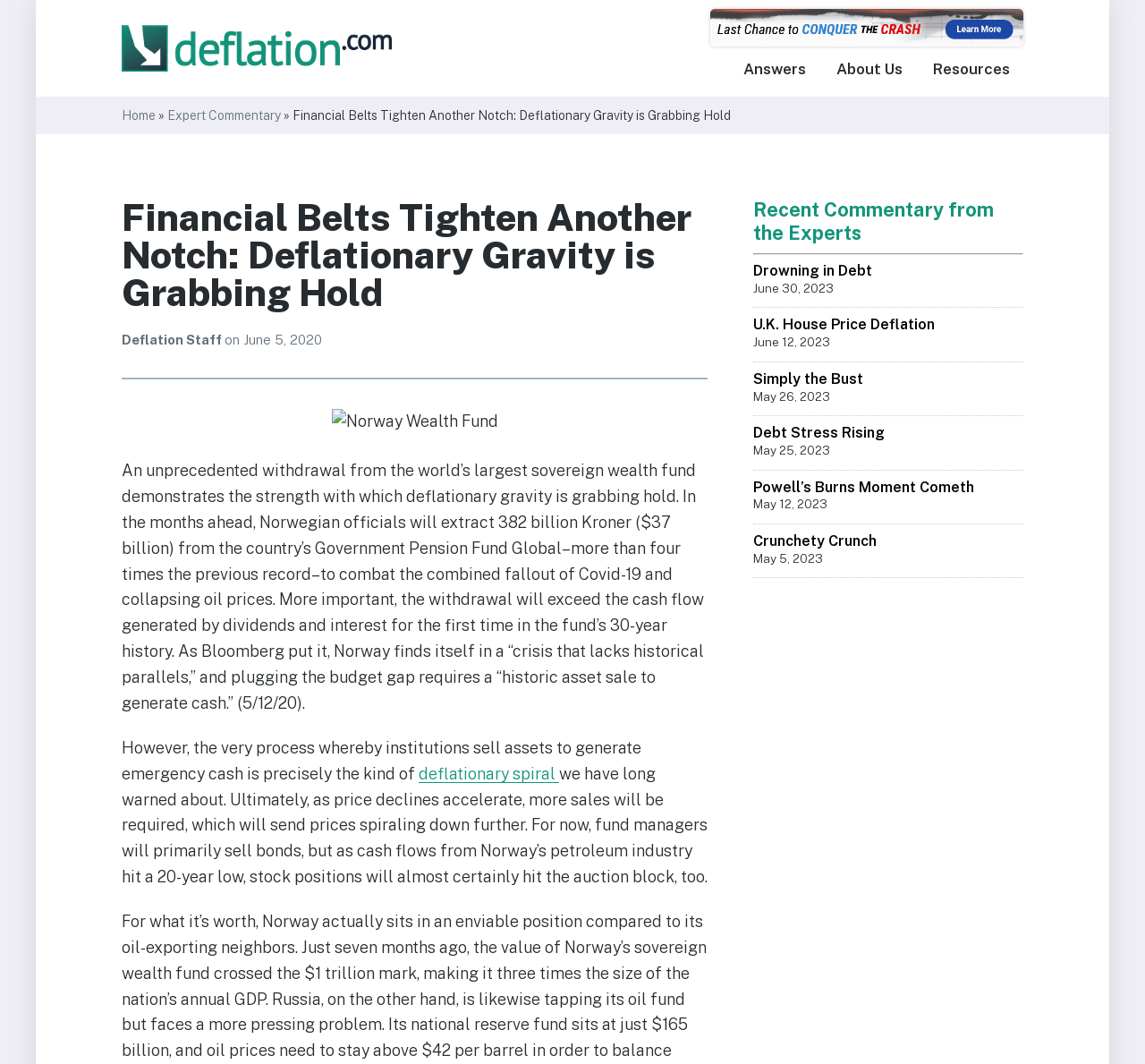Locate the UI element described by Simply the Bust and provide its bounding box coordinates. Use the format (top-left x, top-left y, bottom-right x, bottom-right y) with all values as floating point numbers between 0 and 1.

[0.658, 0.348, 0.754, 0.364]